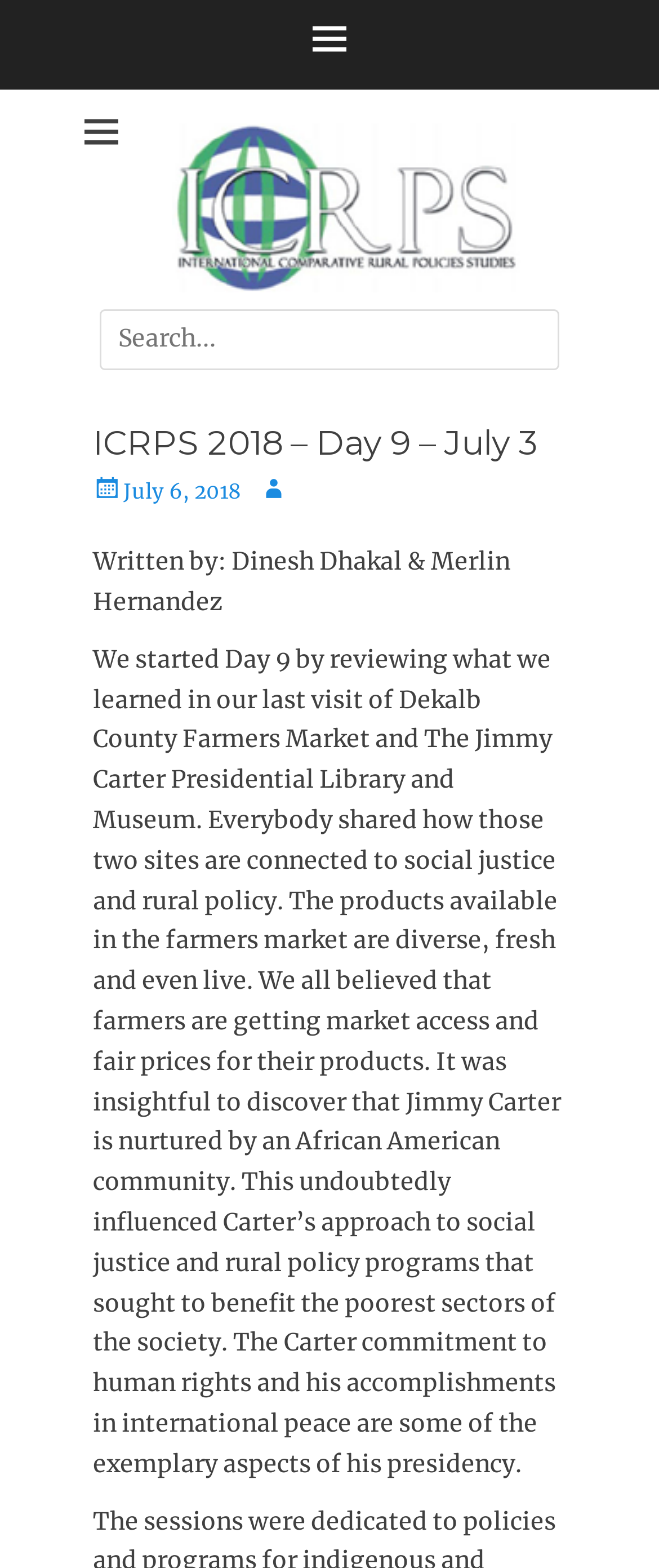Find the bounding box of the UI element described as: "July 6, 2018". The bounding box coordinates should be given as four float values between 0 and 1, i.e., [left, top, right, bottom].

[0.141, 0.305, 0.367, 0.321]